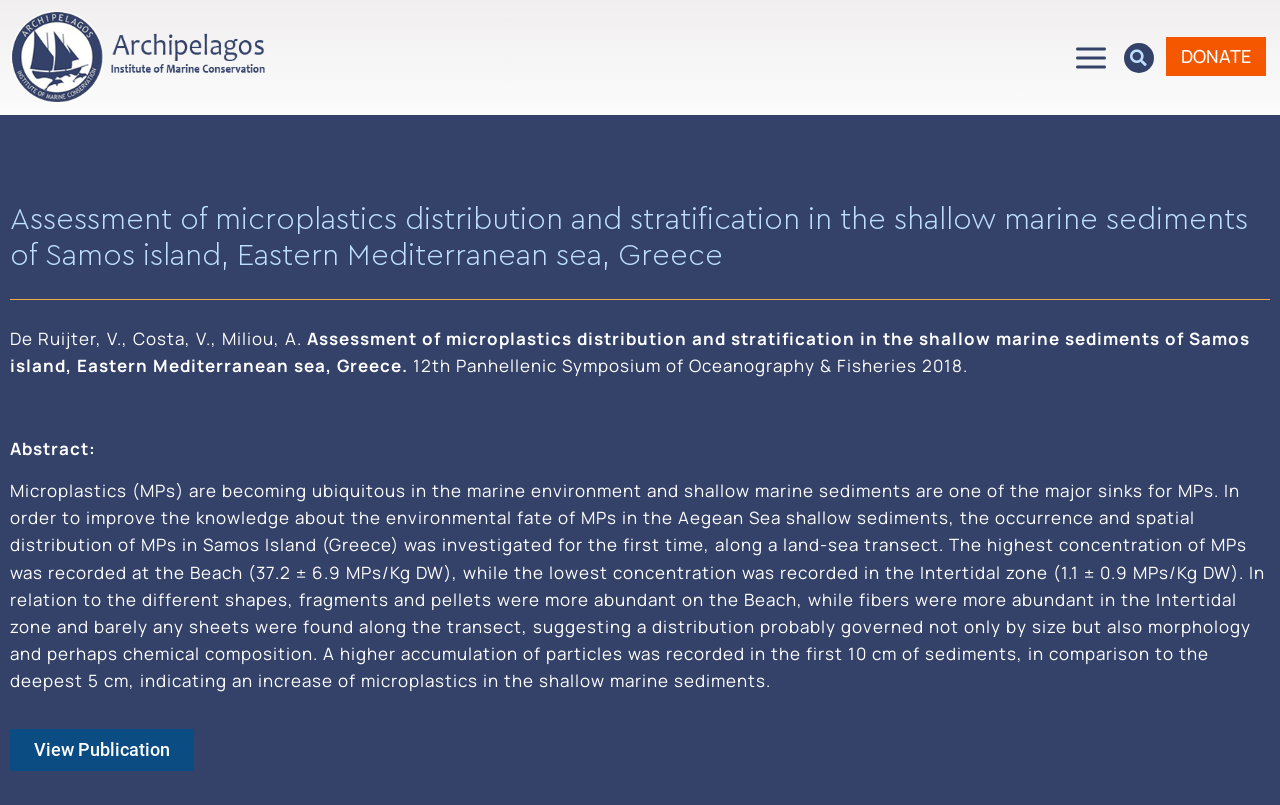Identify the bounding box of the HTML element described as: "Foods And Flavors".

None